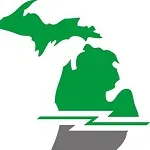Utilize the information from the image to answer the question in detail:
What is the purpose of the horizontal lines in gray?

According to the caption, the horizontal lines in gray beneath the silhouette of Michigan add a modern element to the overall aesthetic, implying that their purpose is to provide a contemporary touch to the design.